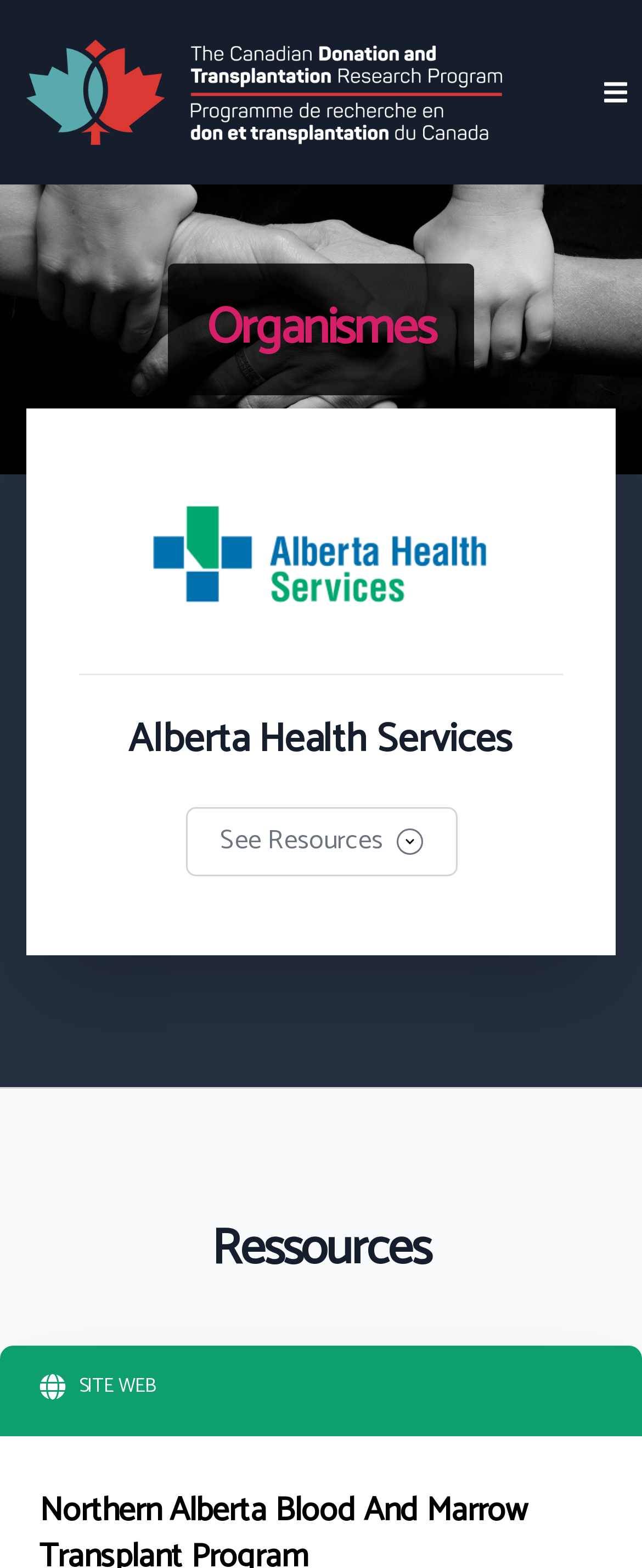Using the element description provided, determine the bounding box coordinates in the format (top-left x, top-left y, bottom-right x, bottom-right y). Ensure that all values are floating point numbers between 0 and 1. Element description: Here’s the link

None